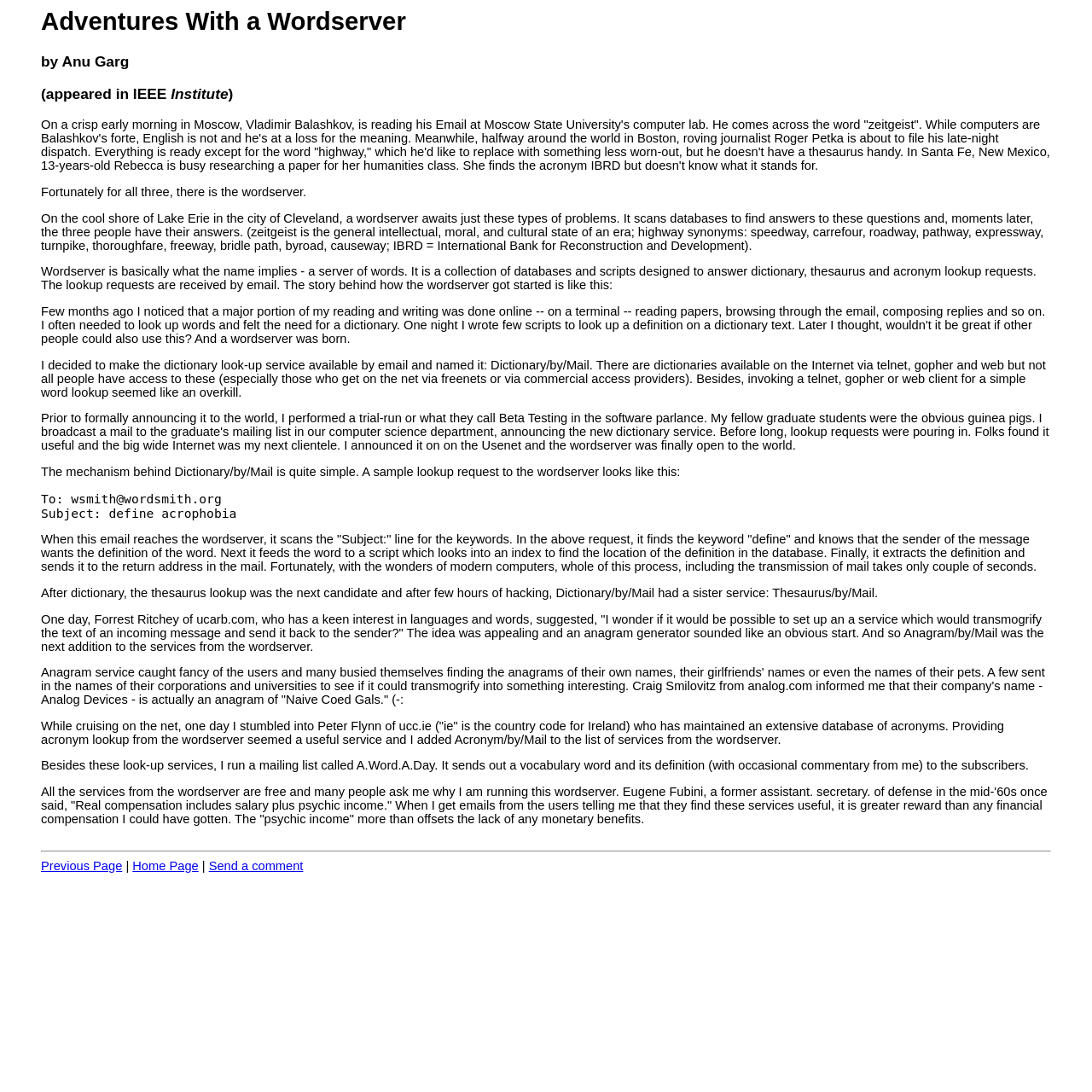Give a one-word or short phrase answer to this question: 
What is the purpose of the wordserver?

To answer dictionary, thesaurus, and acronym lookup requests